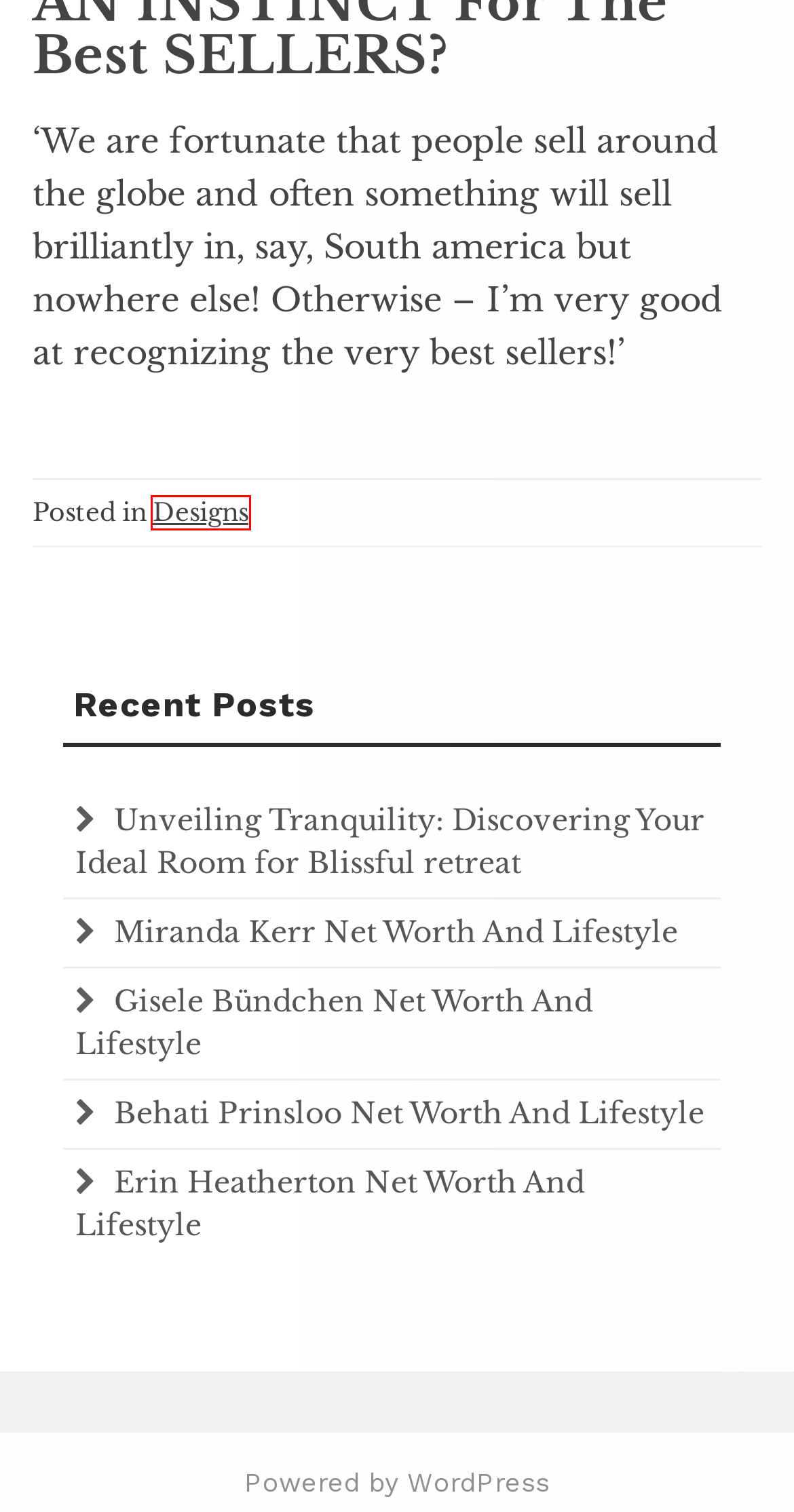Given a screenshot of a webpage with a red rectangle bounding box around a UI element, select the best matching webpage description for the new webpage that appears after clicking the highlighted element. The candidate descriptions are:
A. Miranda Kerr Net Worth And Lifestyle
B. Designs Archives - Furnitures
C. Behati Prinsloo Net Worth And Lifestyle
D. Blog - Furnitures
E. Furnitures - Kart
F. Gisele Bündchen Net Worth And Lifestyle
G. - Furnitures
H. Unveiling Tranquility: Discovering Your Ideal Room for Blissful retreat - Furnitures

B